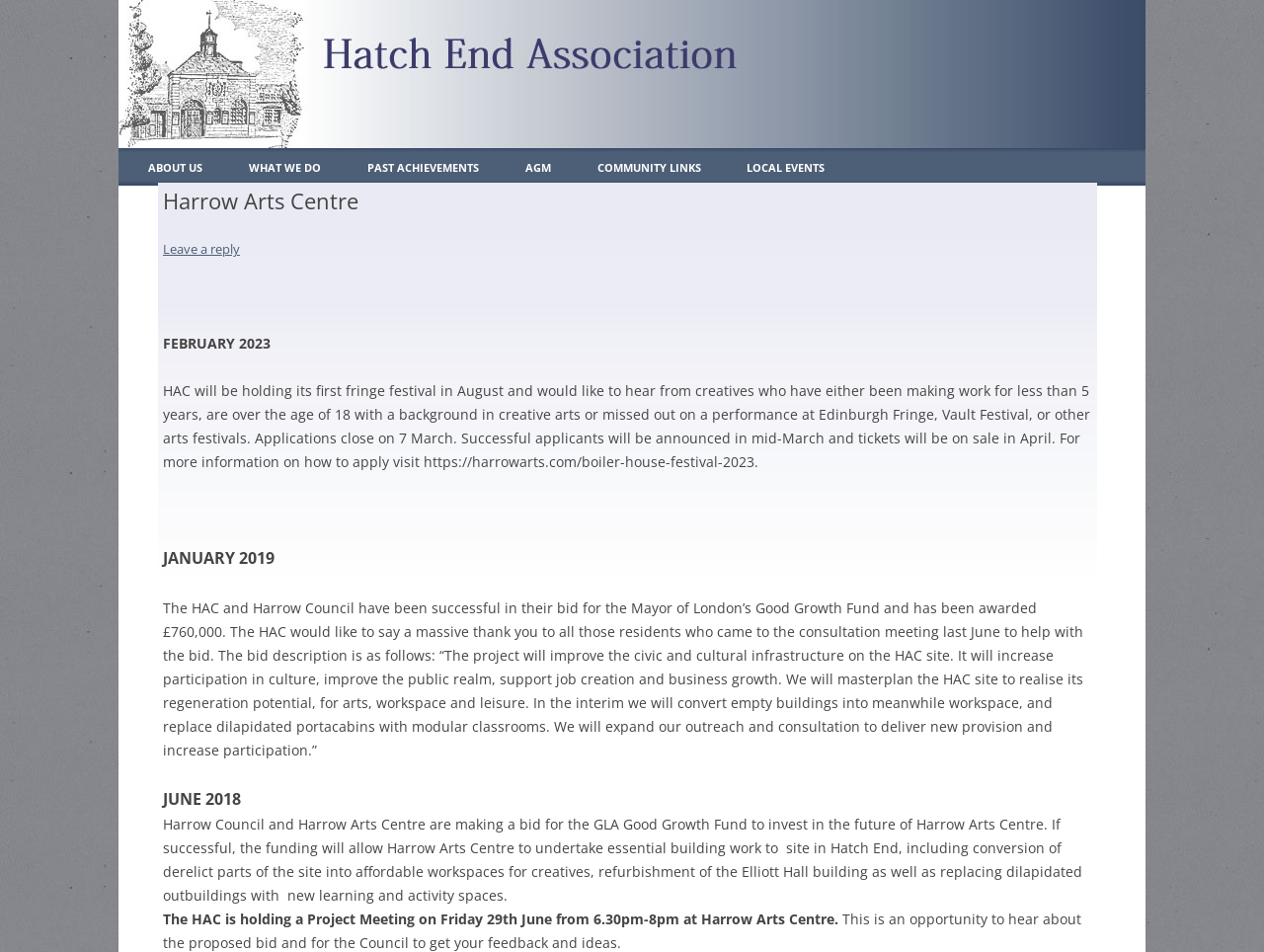Locate the bounding box coordinates of the area that needs to be clicked to fulfill the following instruction: "Click on PAST ACHIEVEMENTS". The coordinates should be in the format of four float numbers between 0 and 1, namely [left, top, right, bottom].

[0.29, 0.156, 0.379, 0.197]